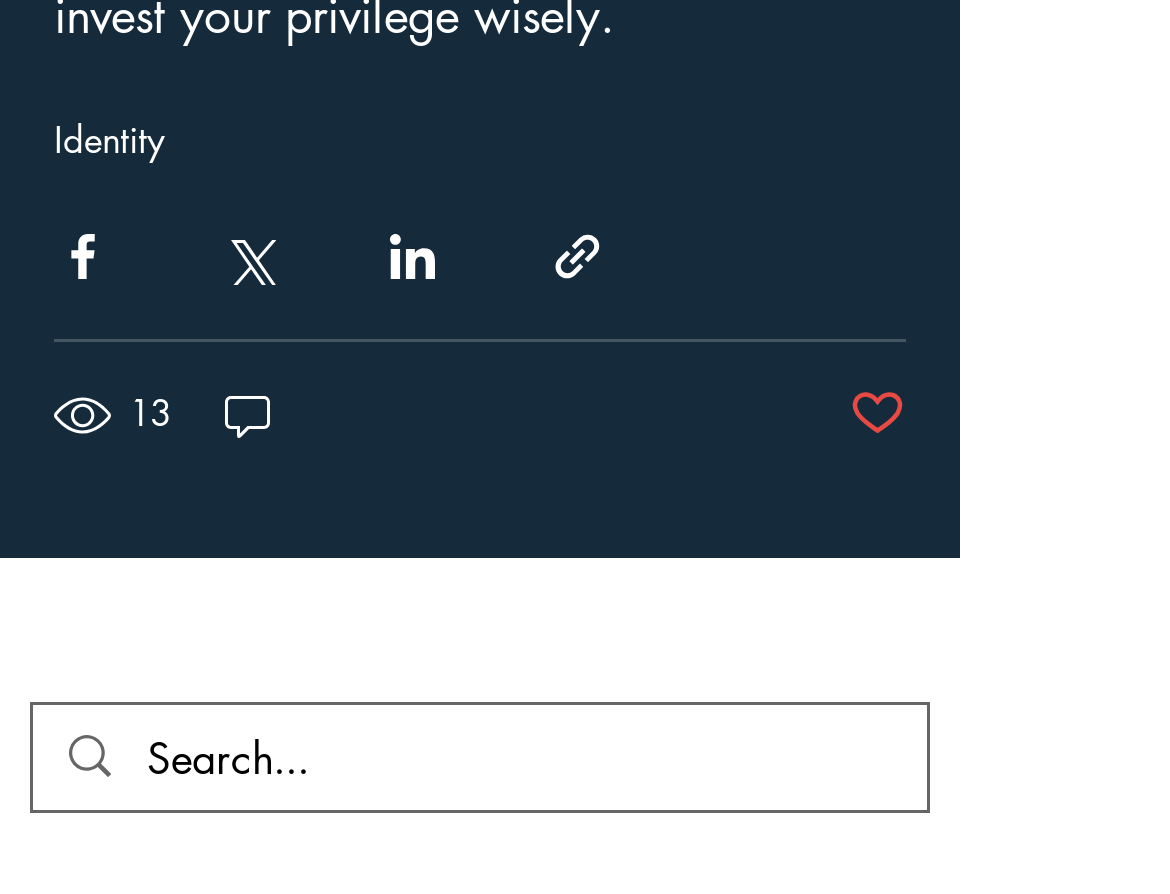What is the copyright information at the bottom of the page?
Based on the visual, give a brief answer using one word or a short phrase.

2022 Simon Said This Ltd. All Rights Reserved